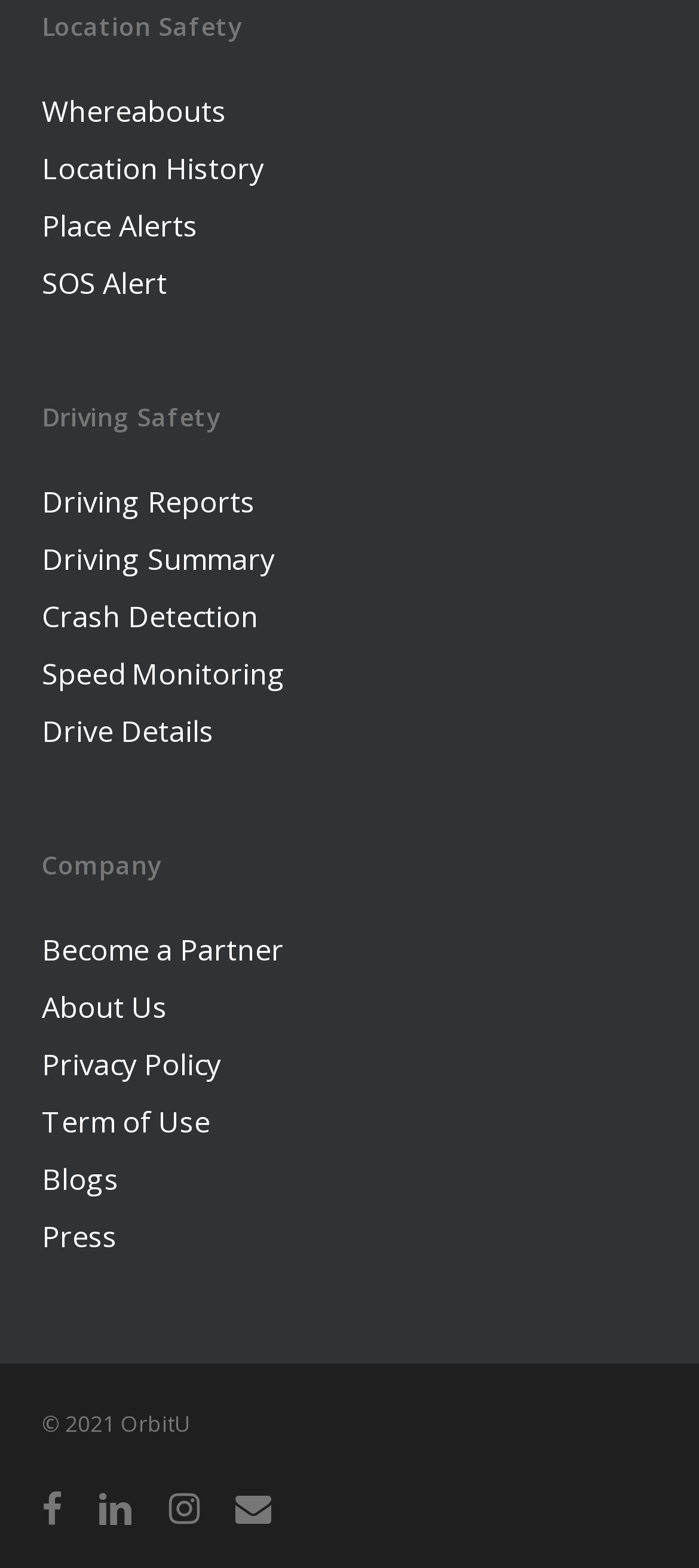Please predict the bounding box coordinates of the element's region where a click is necessary to complete the following instruction: "Follow on facebook". The coordinates should be represented by four float numbers between 0 and 1, i.e., [left, top, right, bottom].

[0.06, 0.949, 0.088, 0.977]